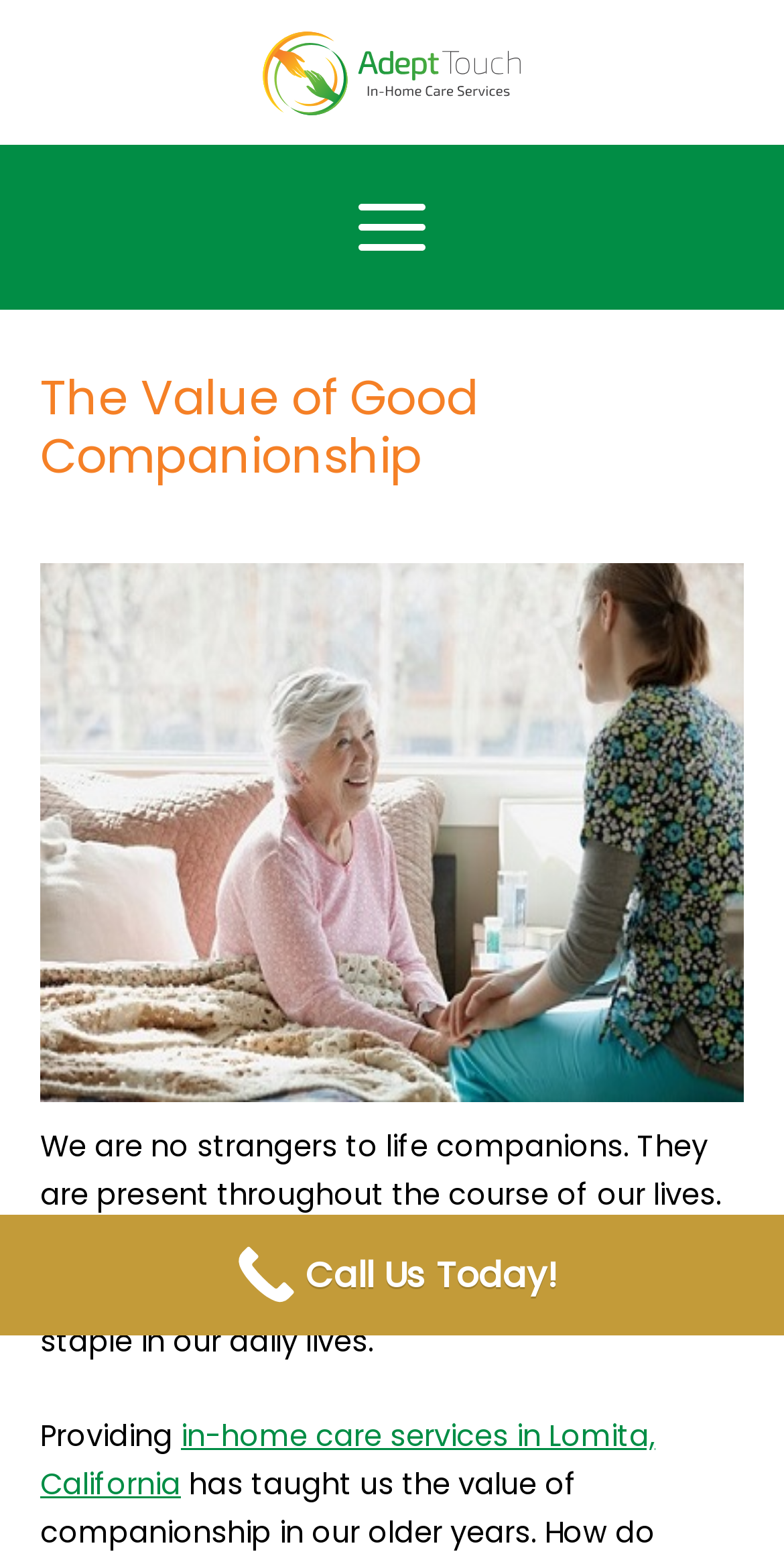Respond with a single word or short phrase to the following question: 
What is the purpose of the button at the top?

Main Menu